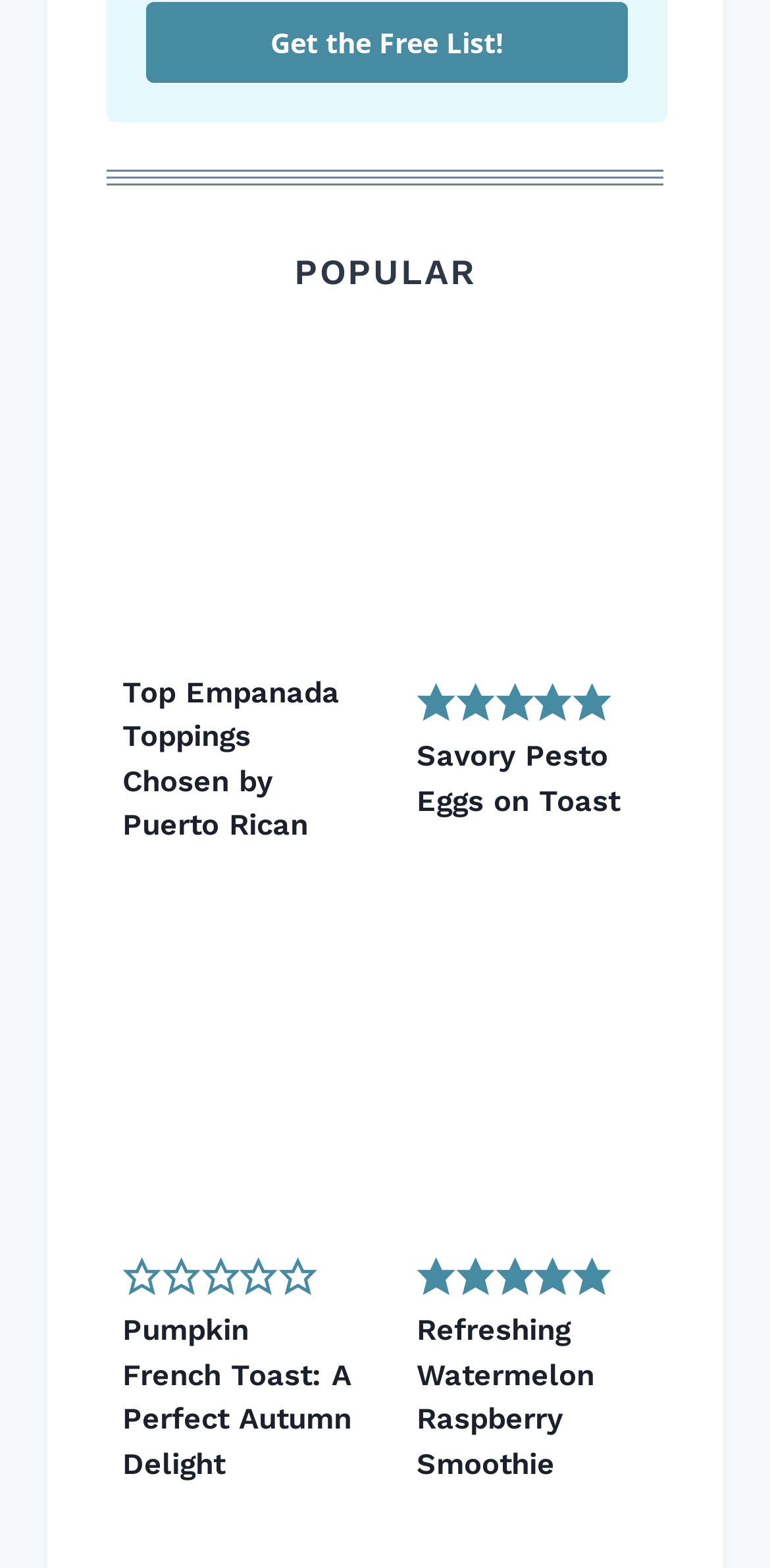Point out the bounding box coordinates of the section to click in order to follow this instruction: "Explore Refreshing Watermelon Raspberry Smoothie".

[0.521, 0.594, 0.862, 0.761]